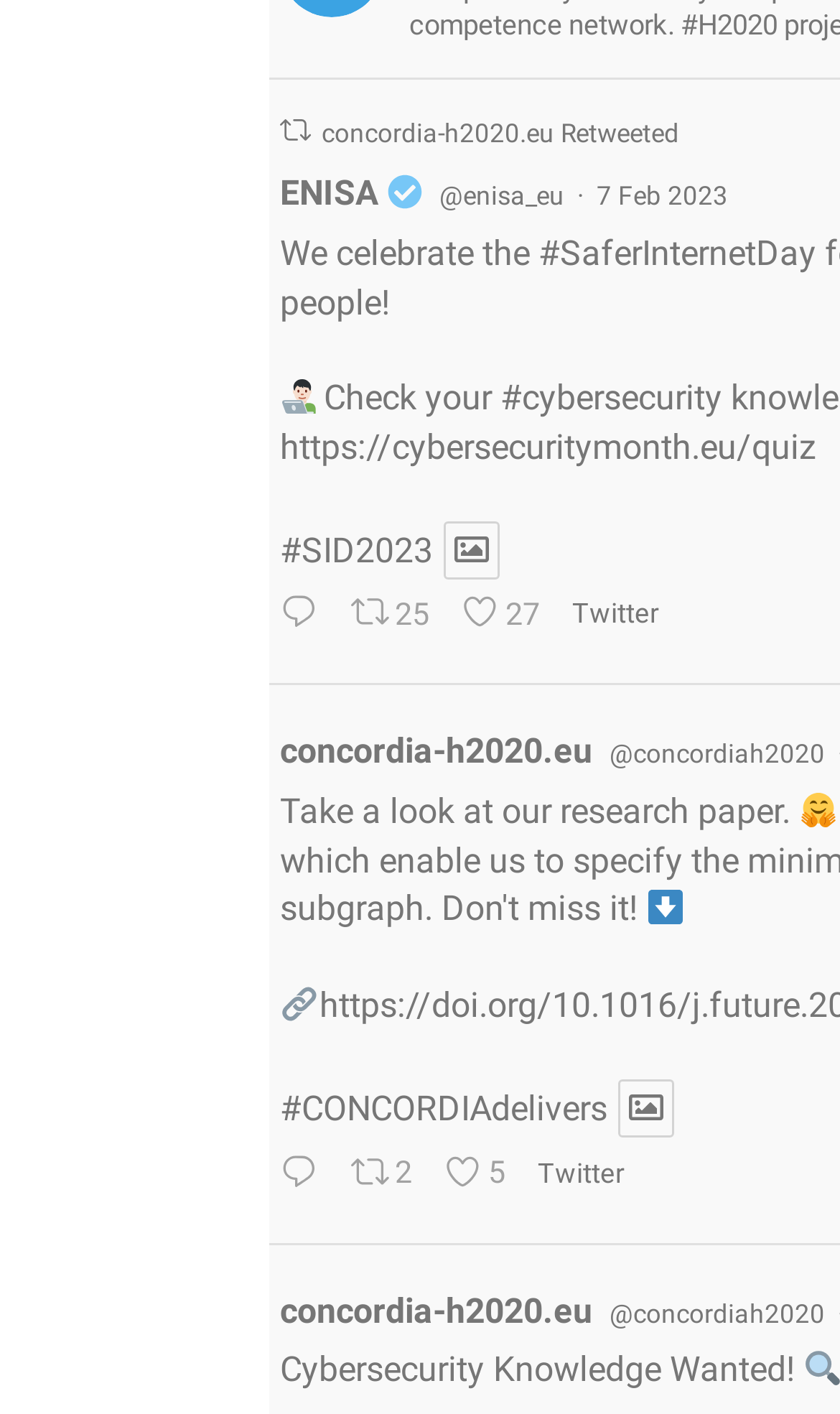Identify the bounding box coordinates of the specific part of the webpage to click to complete this instruction: "Visit ENISA's profile".

[0.333, 0.119, 0.451, 0.156]